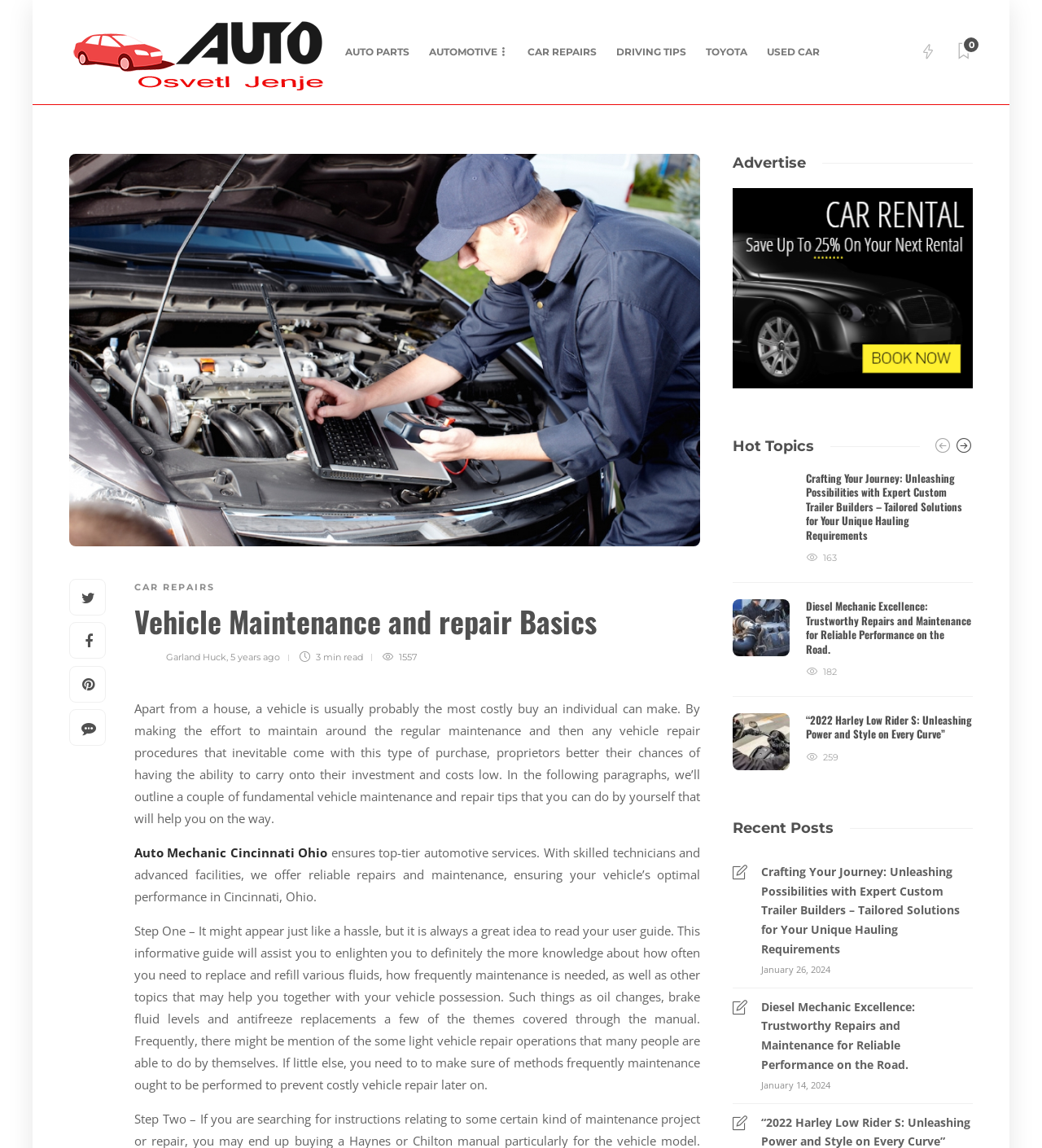Find the coordinates for the bounding box of the element with this description: "Auto Mechanic Cincinnati Ohio".

[0.129, 0.736, 0.314, 0.75]